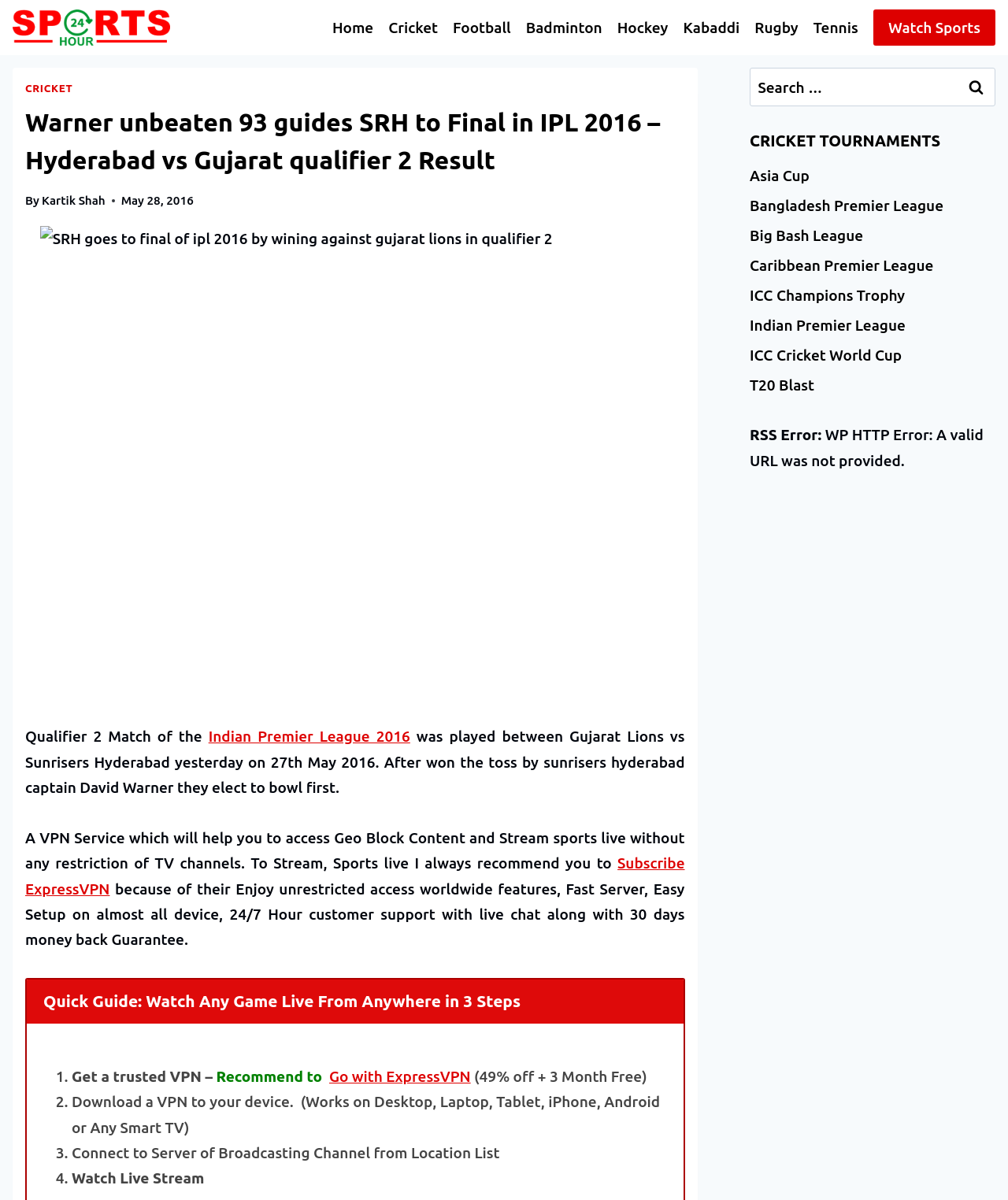Please find and report the bounding box coordinates of the element to click in order to perform the following action: "Click on the 'Home' link". The coordinates should be expressed as four float numbers between 0 and 1, in the format [left, top, right, bottom].

[0.322, 0.01, 0.378, 0.036]